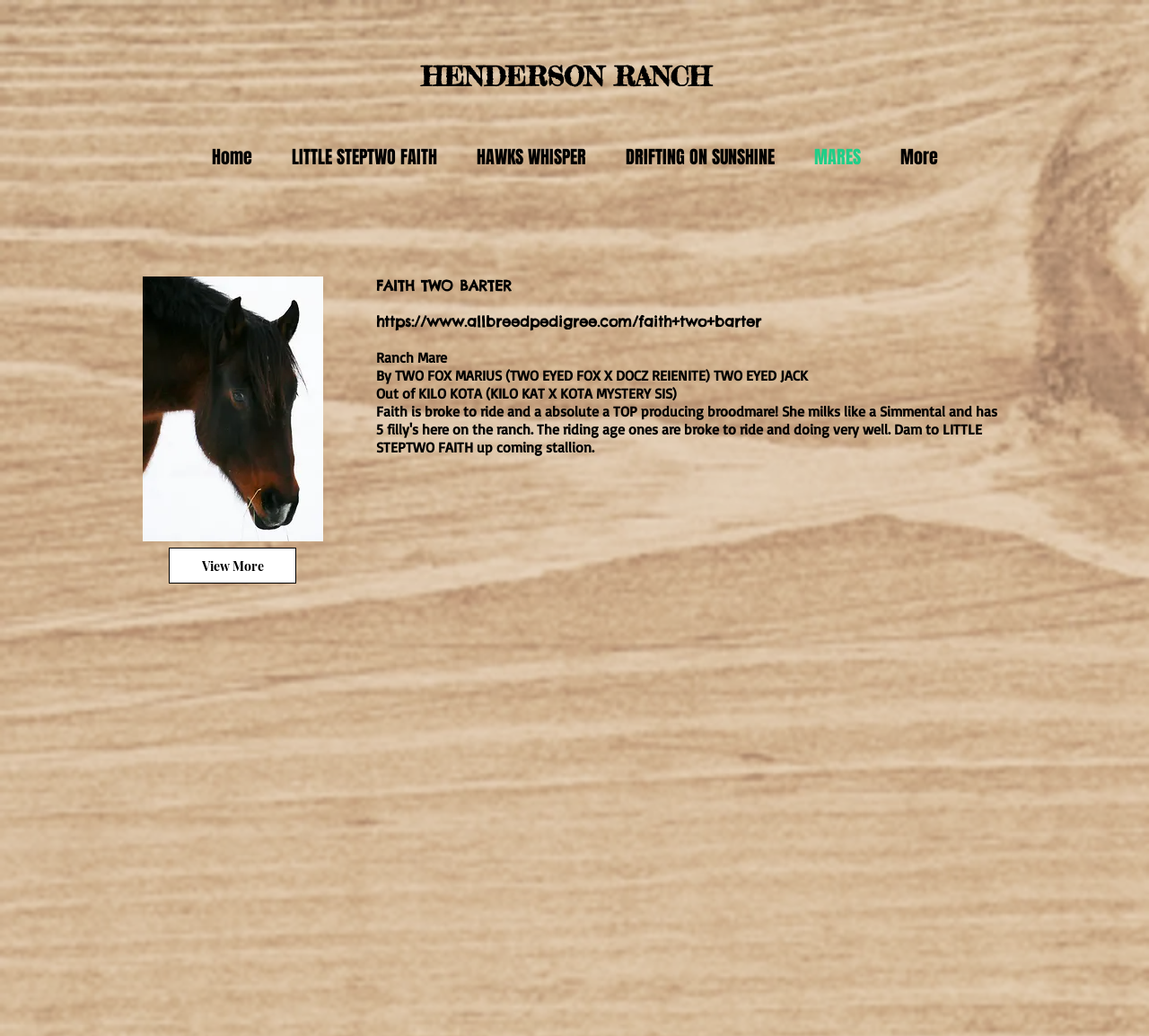How many links are in the navigation menu?
Please answer using one word or phrase, based on the screenshot.

5